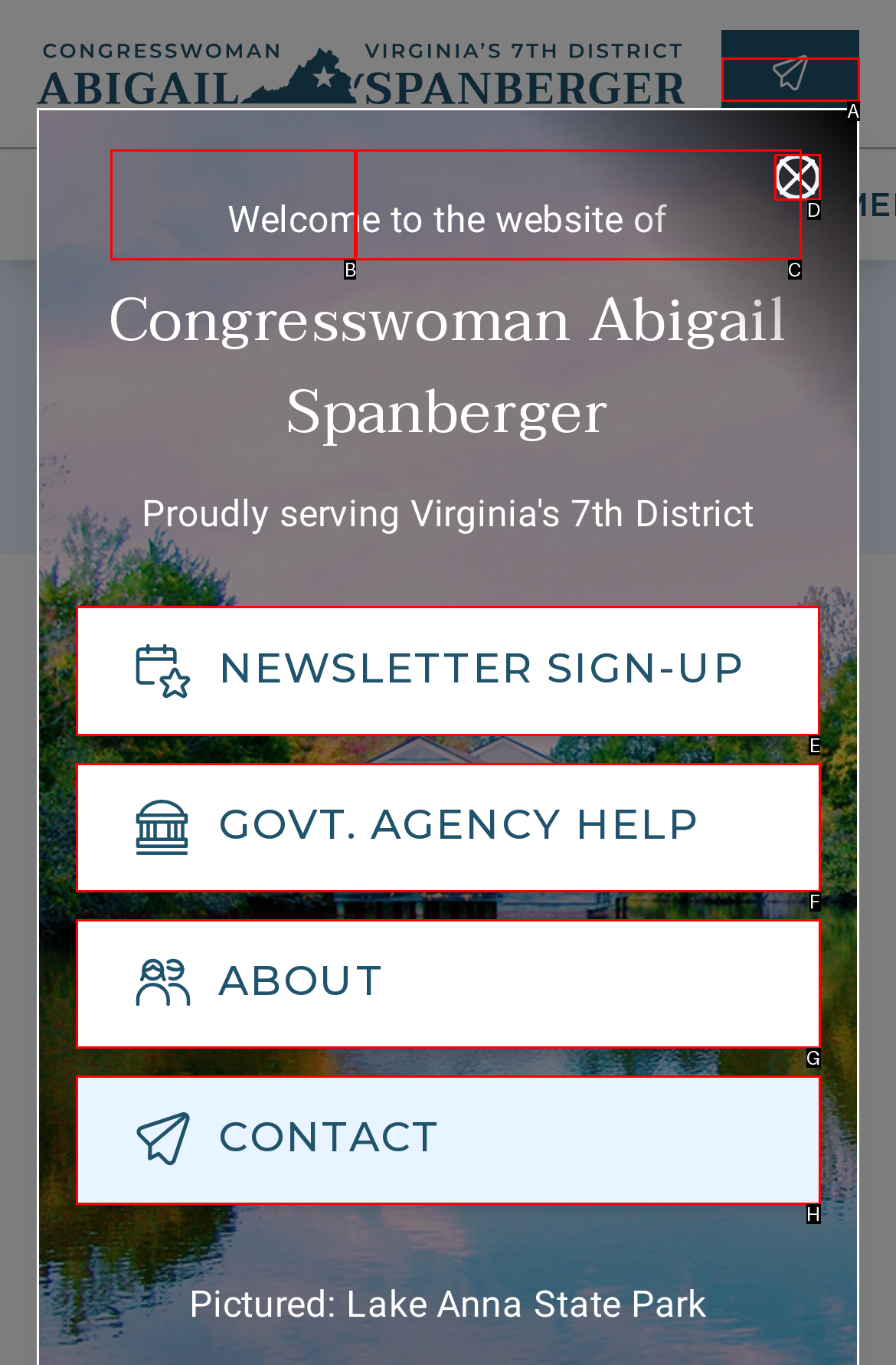Select the letter associated with the UI element you need to click to perform the following action: Sign up for the newsletter
Reply with the correct letter from the options provided.

E